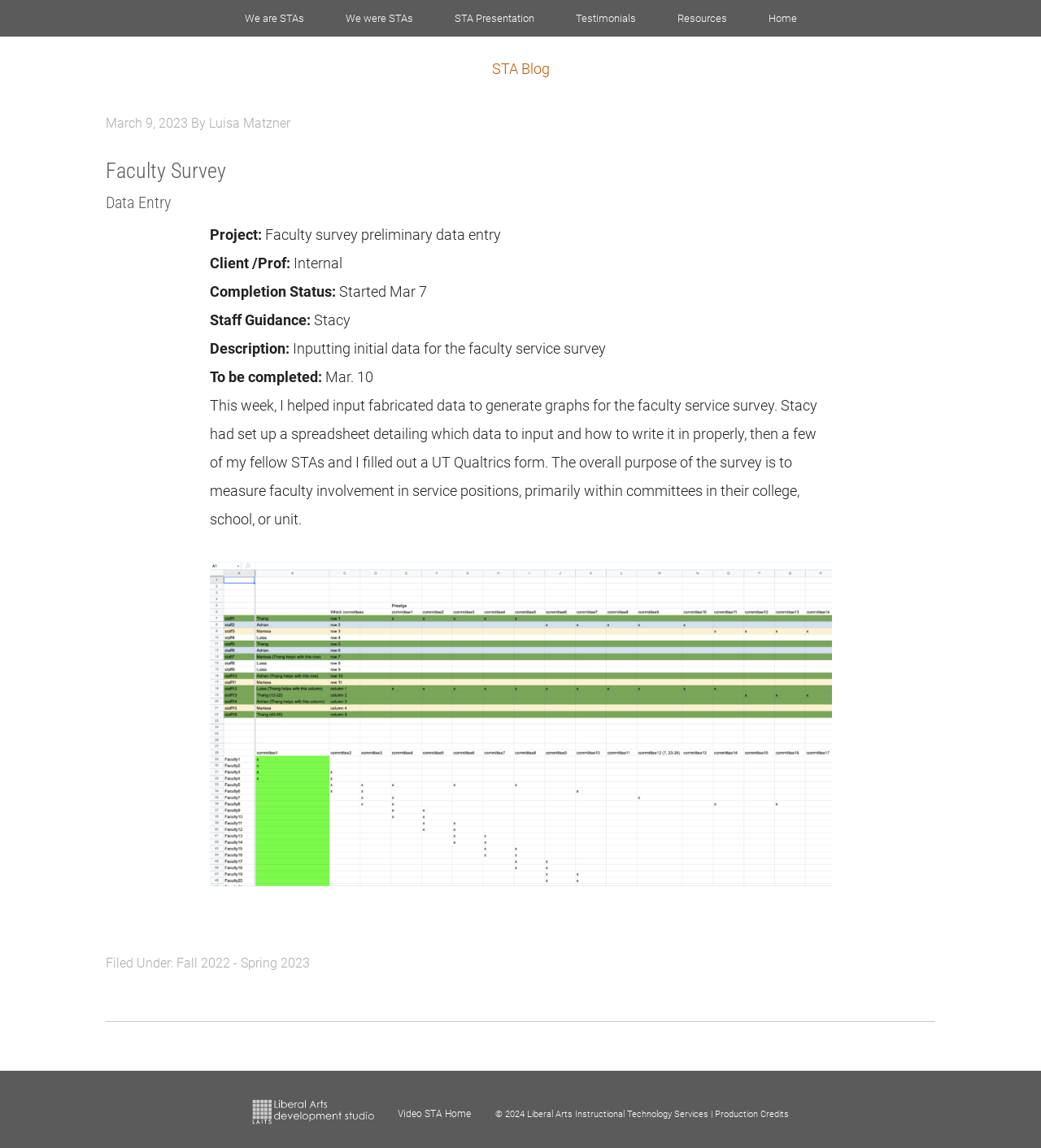Please determine the bounding box coordinates of the section I need to click to accomplish this instruction: "Click on the link to read about RRR".

None